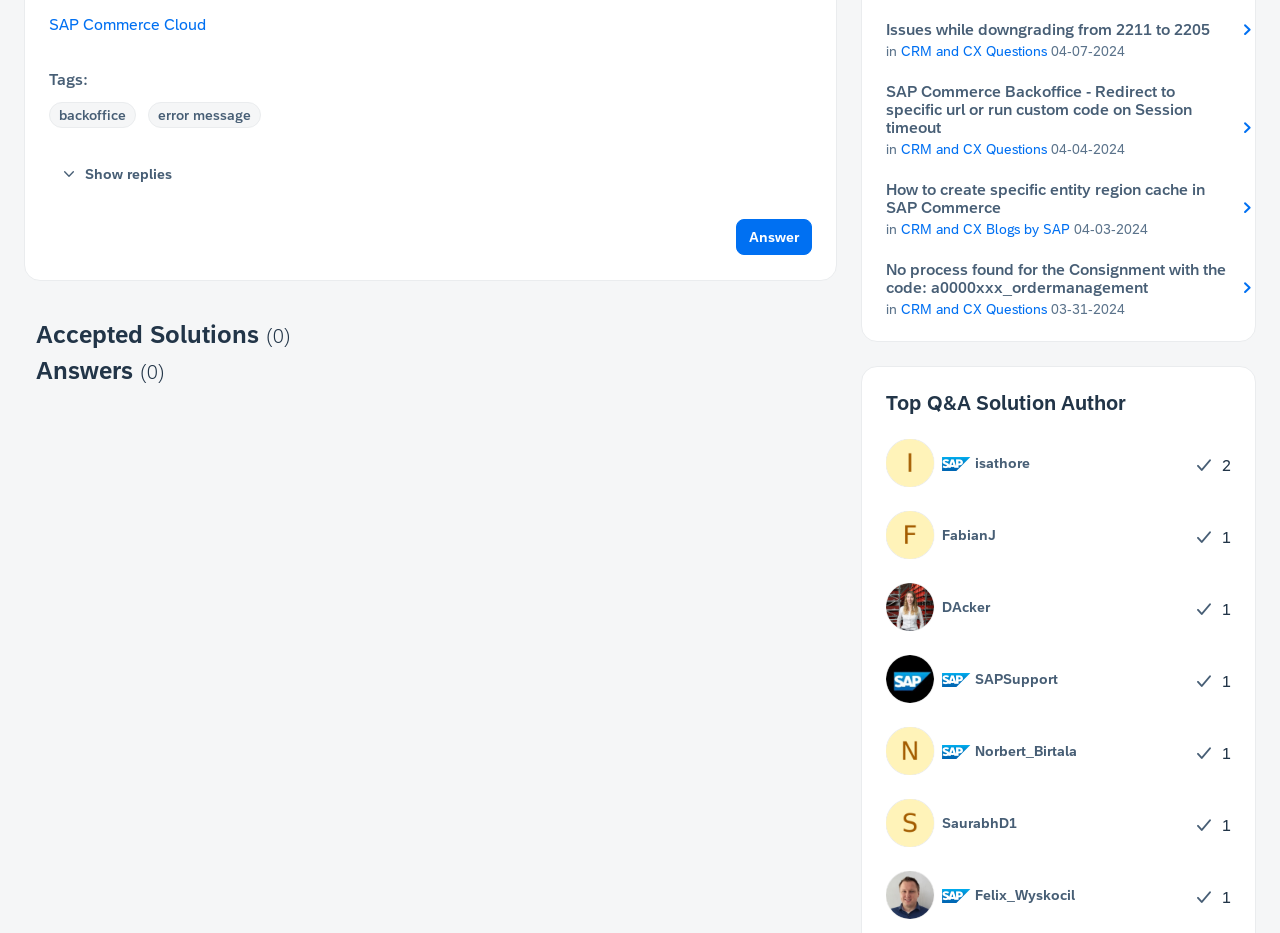Predict the bounding box for the UI component with the following description: "SAP Commerce Cloud".

[0.038, 0.017, 0.161, 0.035]